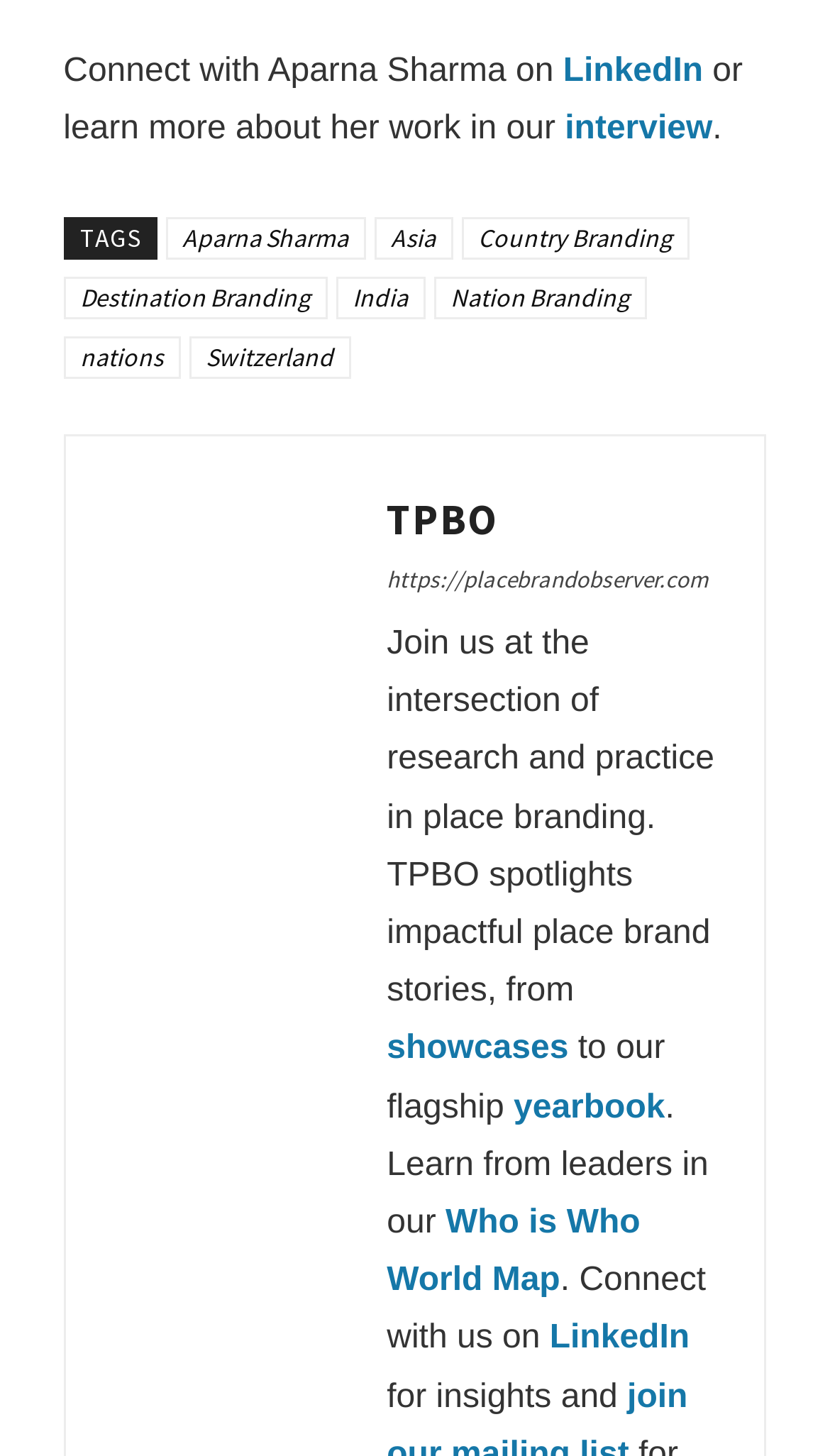Please identify the coordinates of the bounding box for the clickable region that will accomplish this instruction: "Visit the TPBO website".

[0.466, 0.383, 0.867, 0.414]